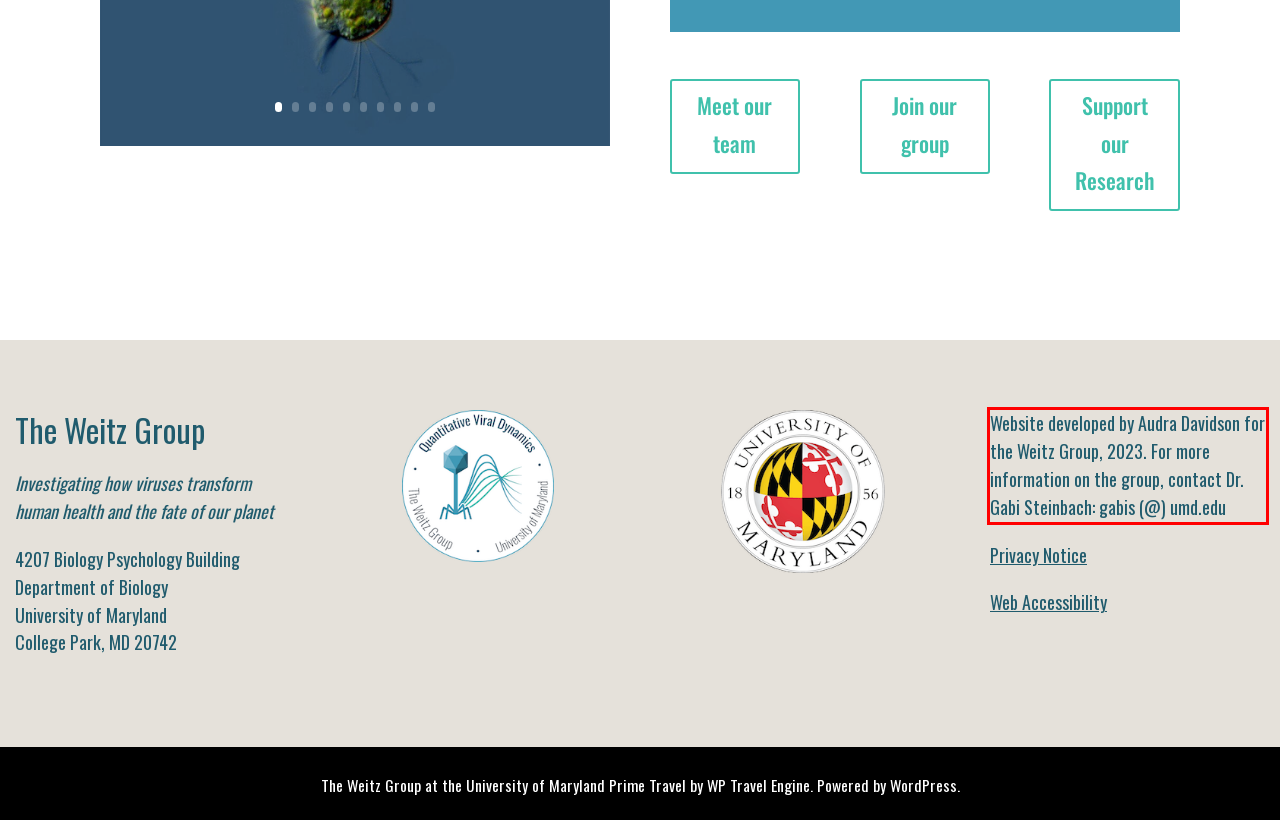With the provided screenshot of a webpage, locate the red bounding box and perform OCR to extract the text content inside it.

Website developed by Audra Davidson for the Weitz Group, 2023. For more information on the group, contact Dr. Gabi Steinbach: gabis (@) umd.edu